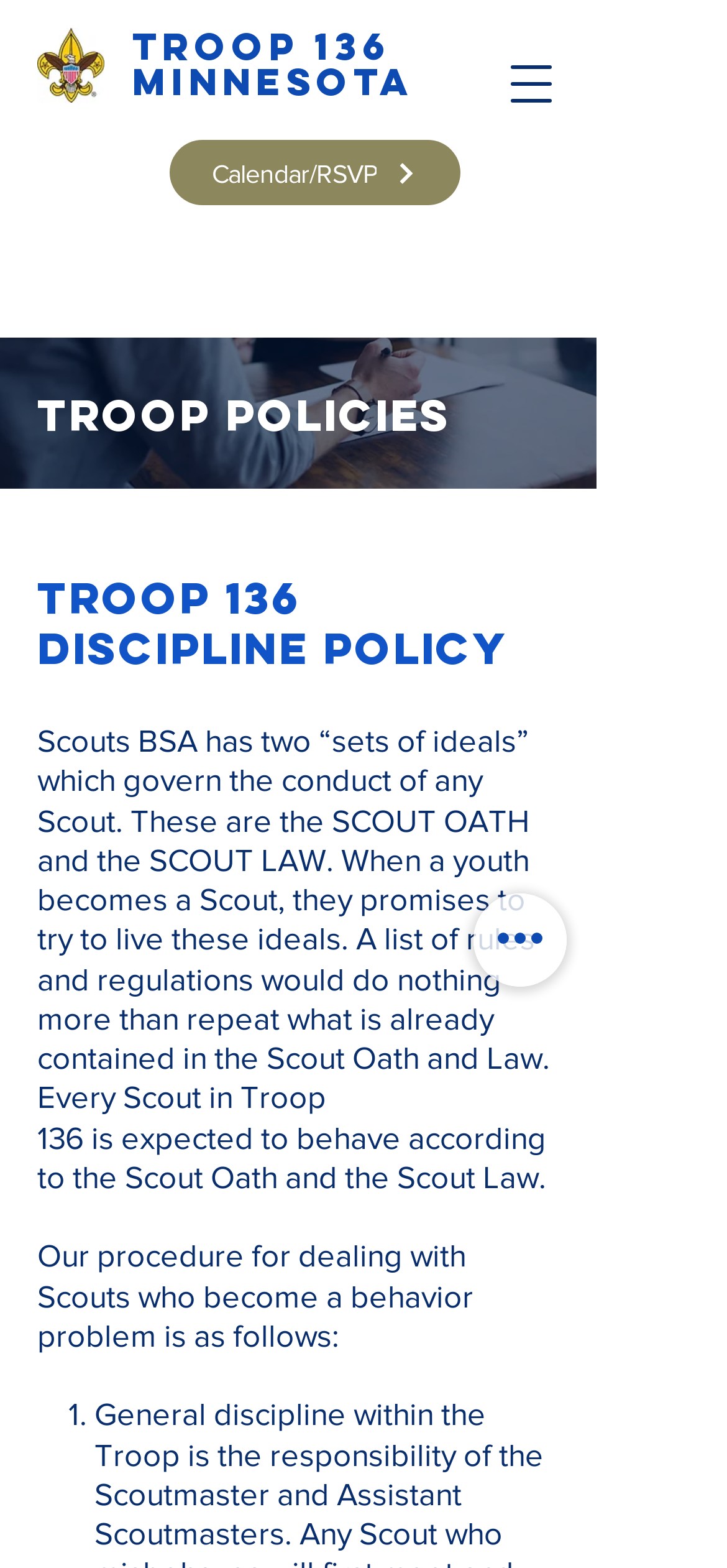How many steps are in the procedure for dealing with behavior problems?
Please provide a detailed and comprehensive answer to the question.

The webpage lists a procedure for dealing with Scouts who become a behavior problem, and it starts with a ListMarker element '1.'. This implies that there is at least one step in the procedure.